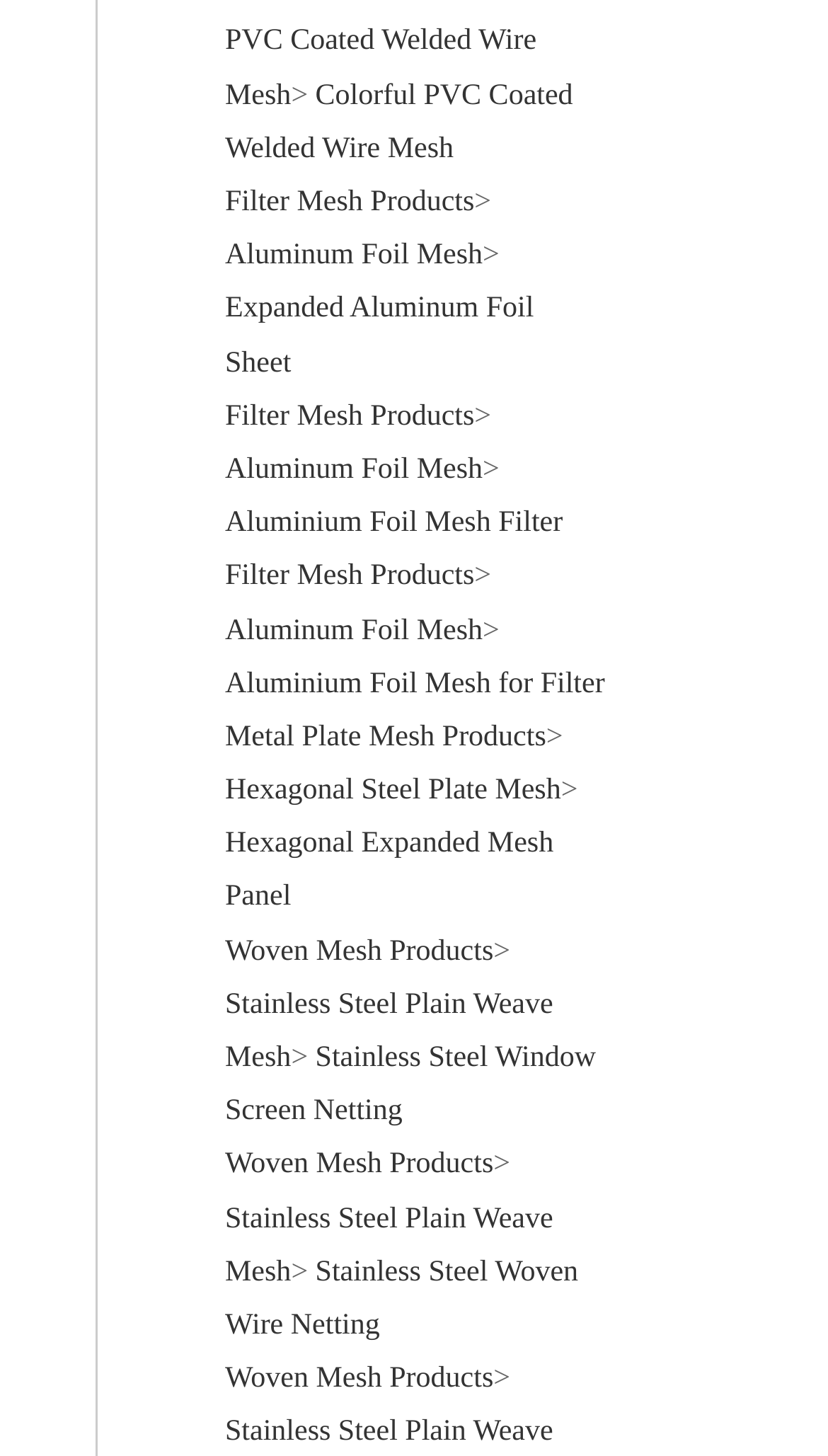Identify and provide the bounding box for the element described by: "Hexagonal Expanded Mesh Panel".

[0.272, 0.569, 0.669, 0.628]